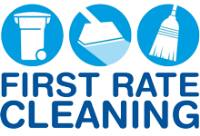Use a single word or phrase to answer this question: 
How many circular icons are in the logo?

three